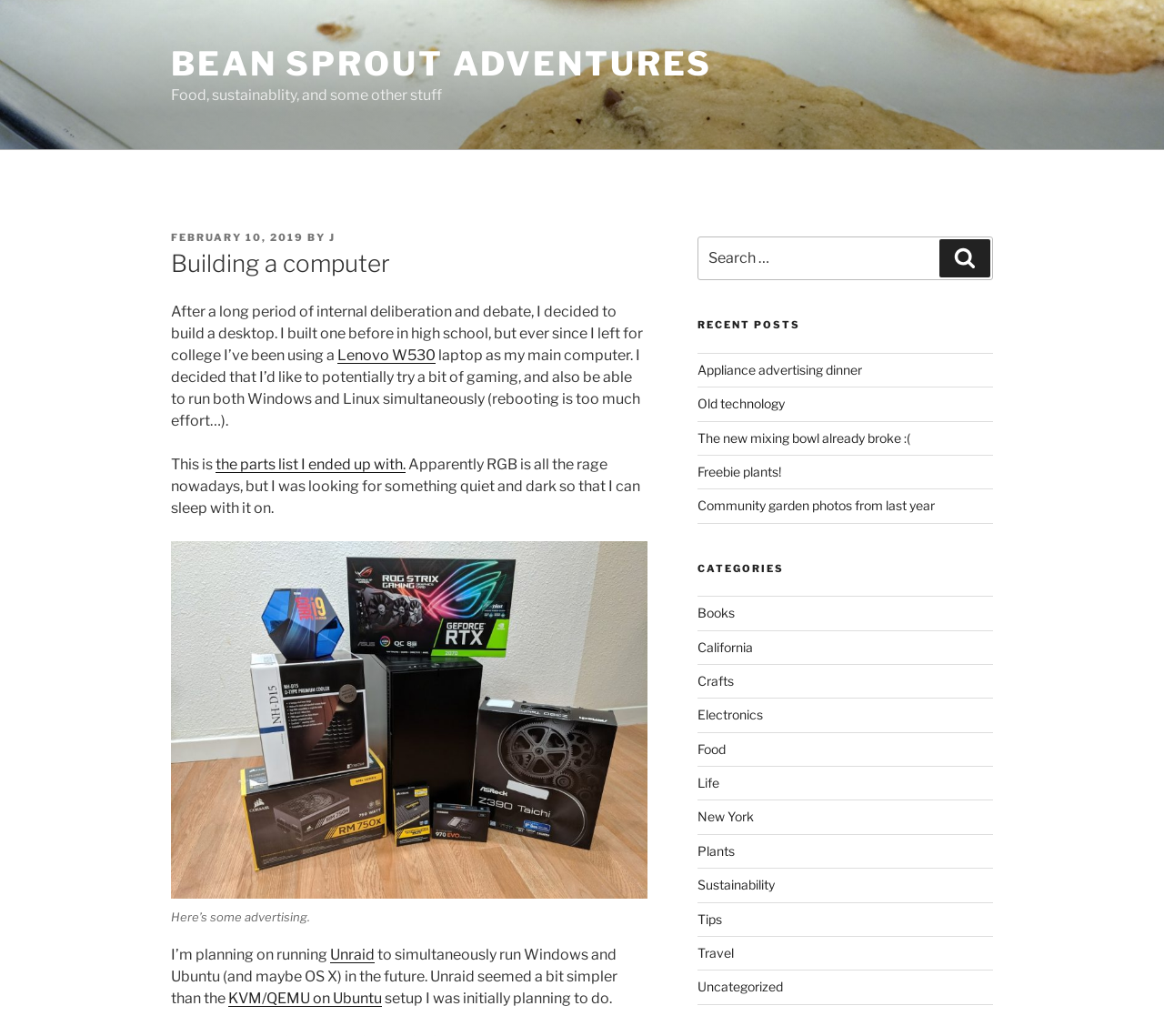Using the details from the image, please elaborate on the following question: What is the author's name?

The author's name is mentioned in the text as 'J' which is a link element with bounding box coordinates [0.283, 0.223, 0.288, 0.235].